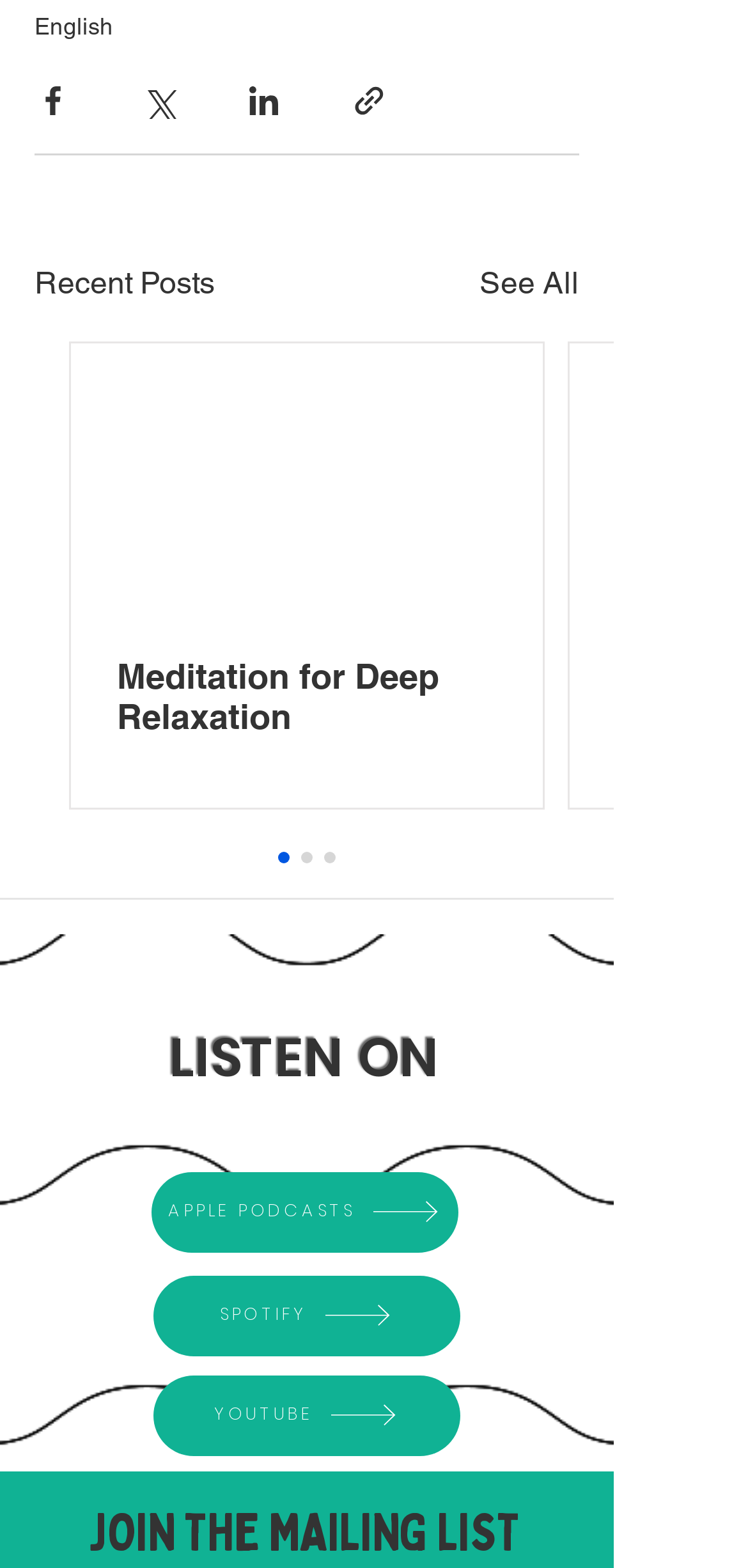Answer this question in one word or a short phrase: How many links are there under the 'Recent Posts' section?

2